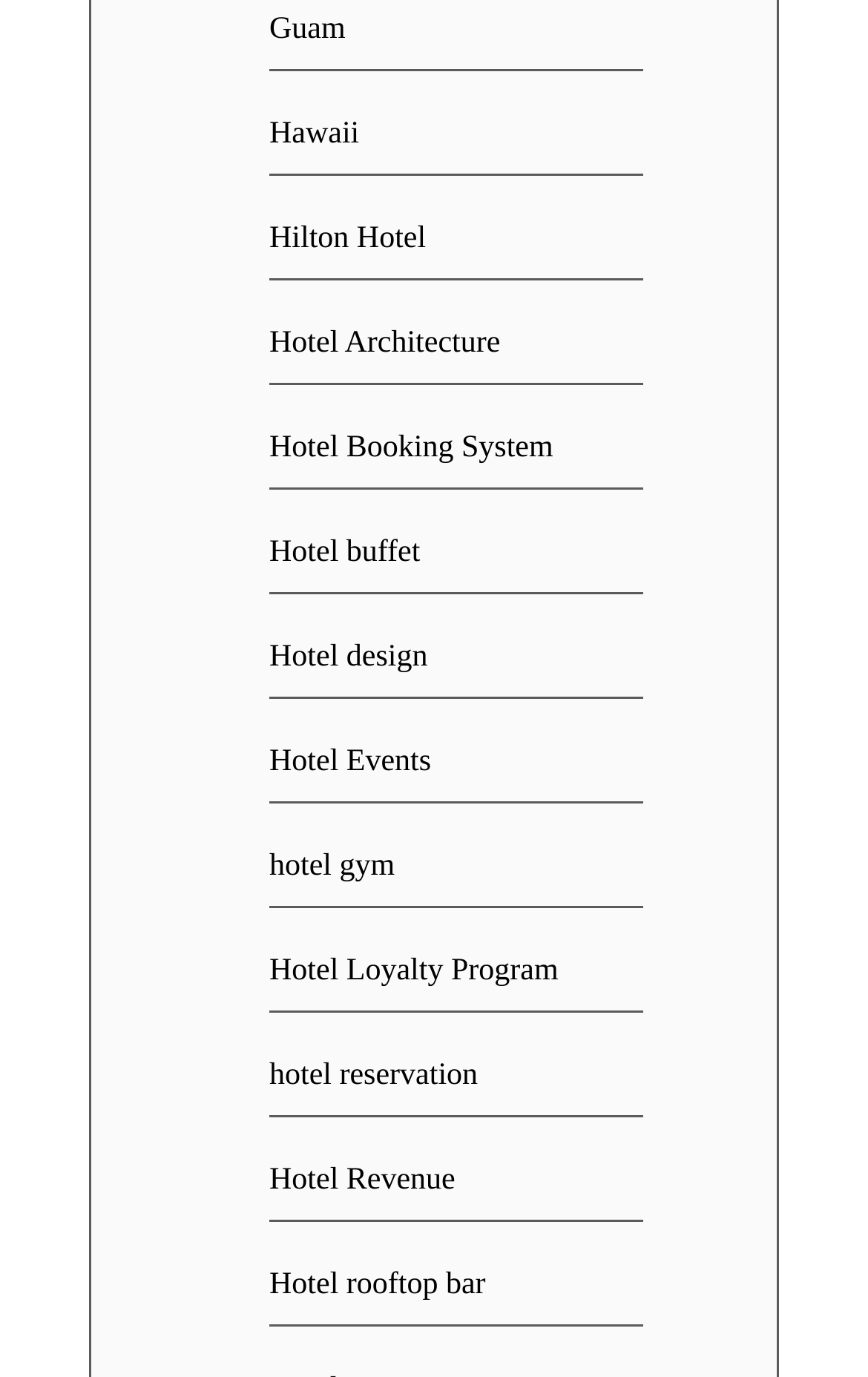Could you determine the bounding box coordinates of the clickable element to complete the instruction: "explore Hotel Architecture"? Provide the coordinates as four float numbers between 0 and 1, i.e., [left, top, right, bottom].

[0.31, 0.238, 0.576, 0.262]